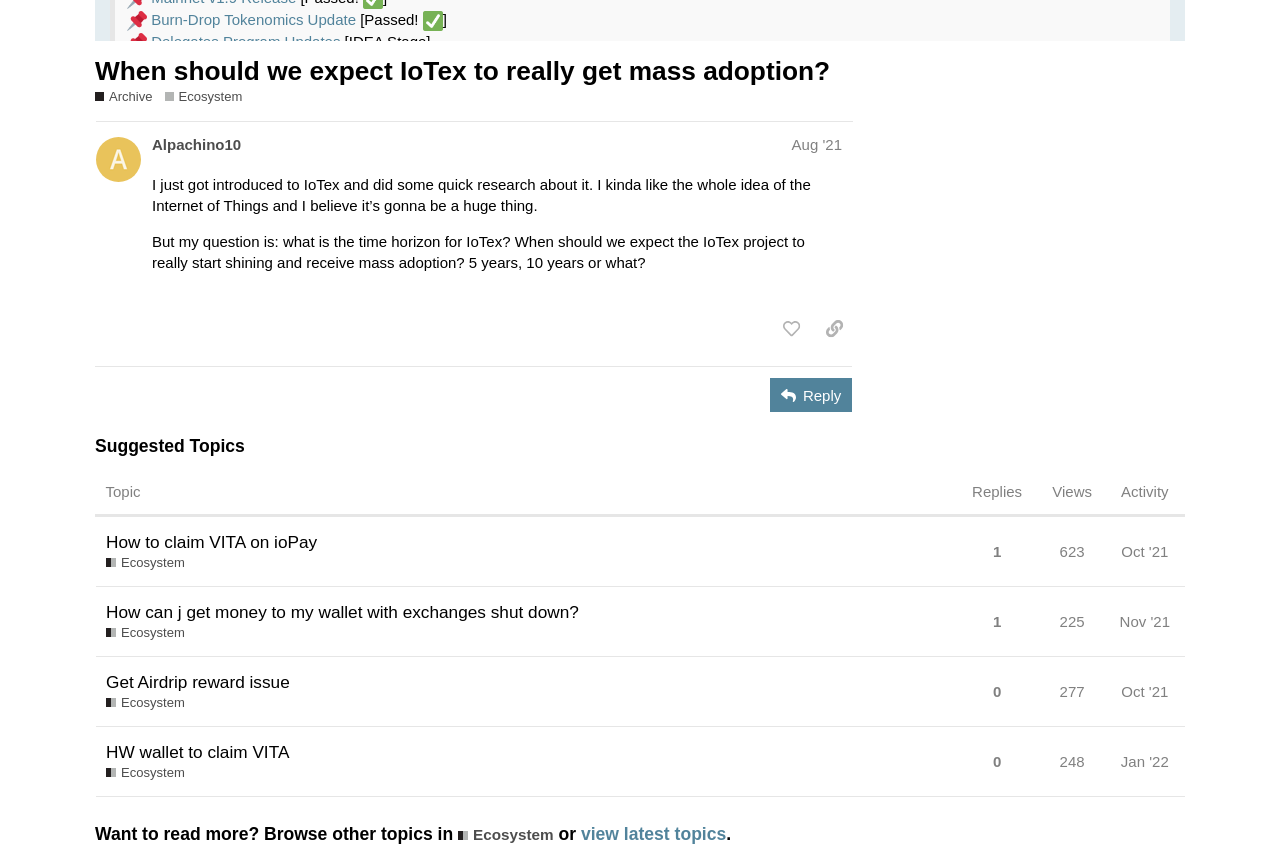Return the bounding box coordinates of the UI element that corresponds to this description: "IV. Eliminating Rust Stains". The coordinates must be given as four float numbers in the range of 0 and 1, [left, top, right, bottom].

None